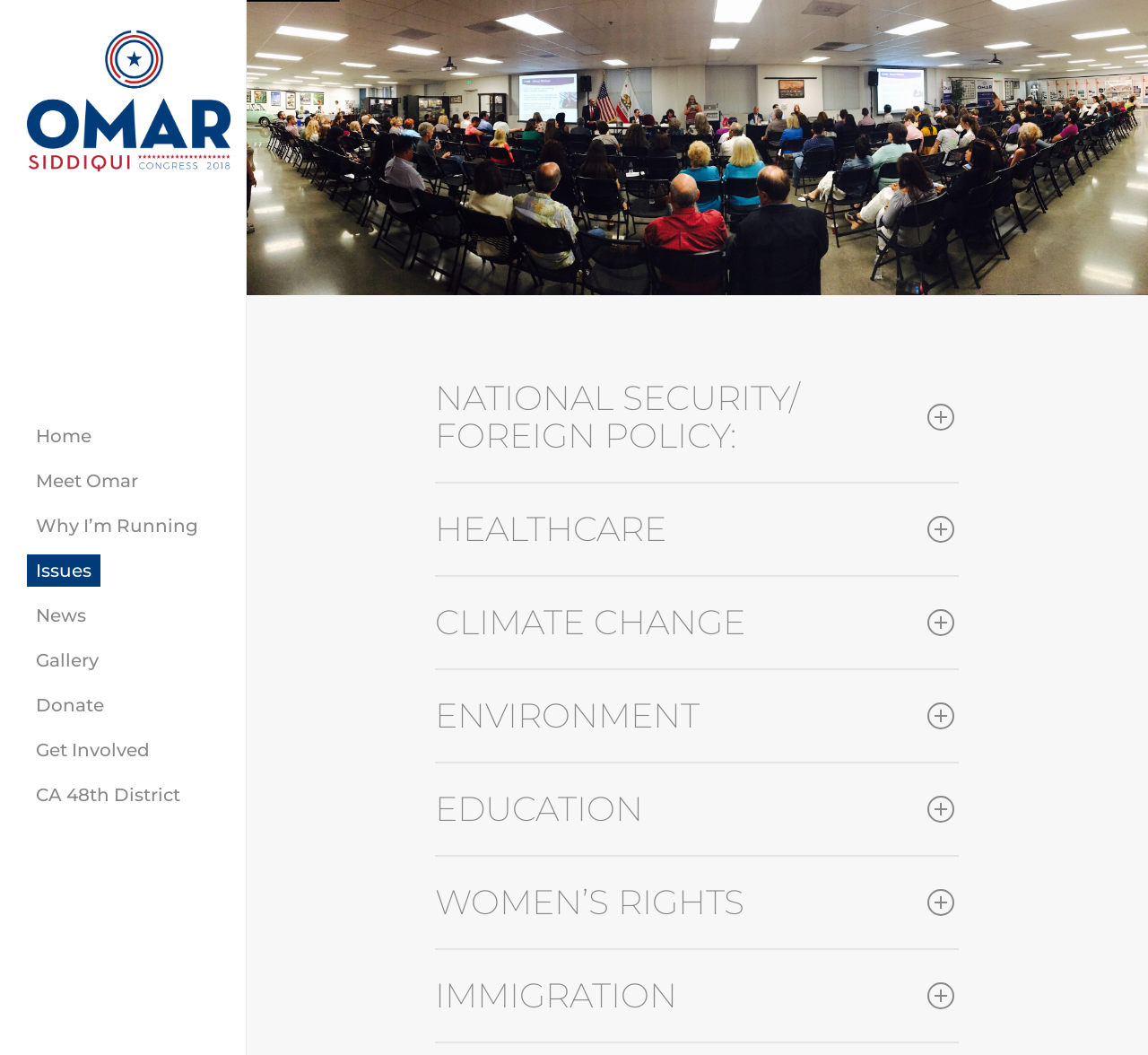Locate the coordinates of the bounding box for the clickable region that fulfills this instruction: "Click on the 'Business' category".

None